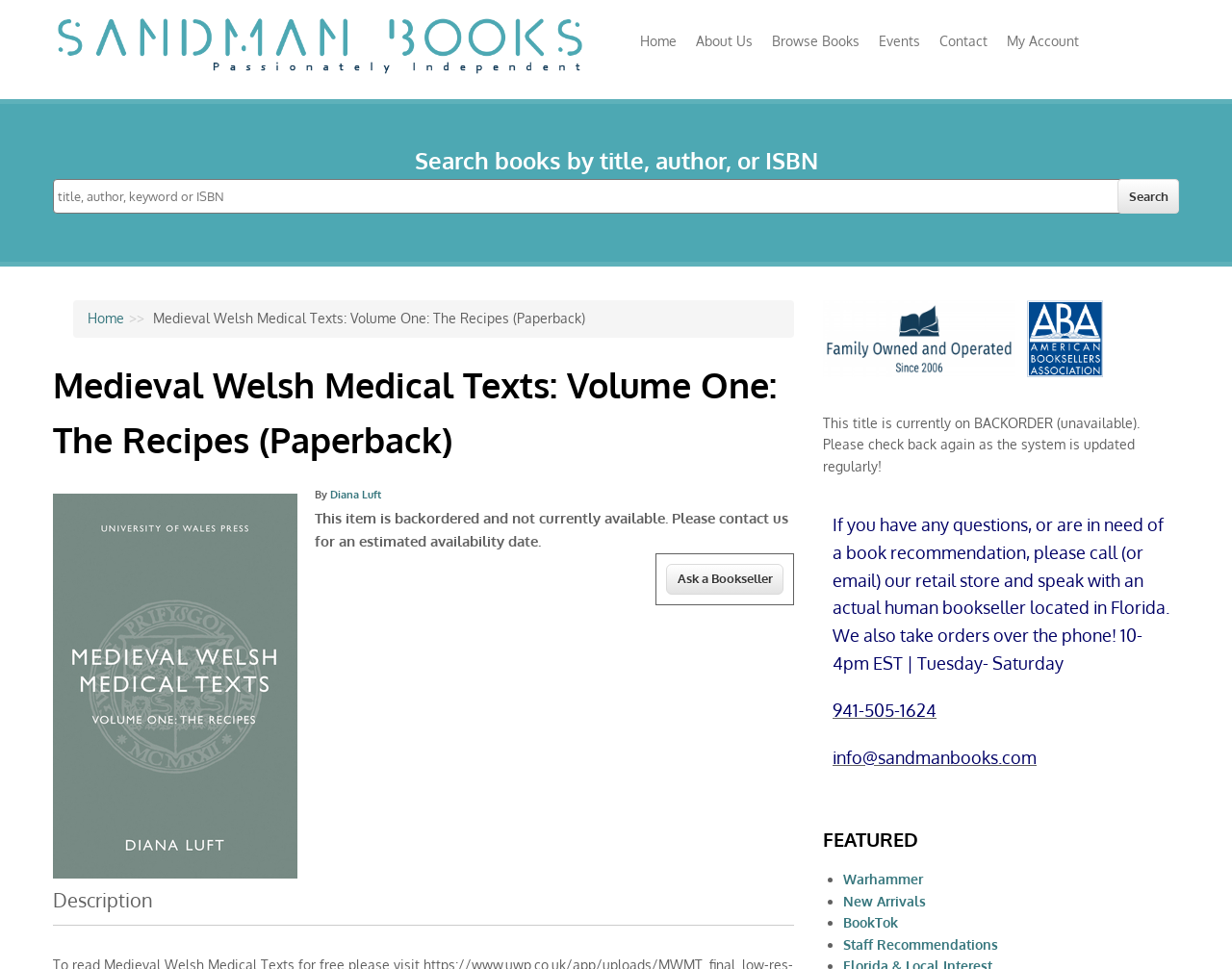Please determine the bounding box coordinates of the element to click on in order to accomplish the following task: "Go to home page". Ensure the coordinates are four float numbers ranging from 0 to 1, i.e., [left, top, right, bottom].

[0.512, 0.022, 0.557, 0.064]